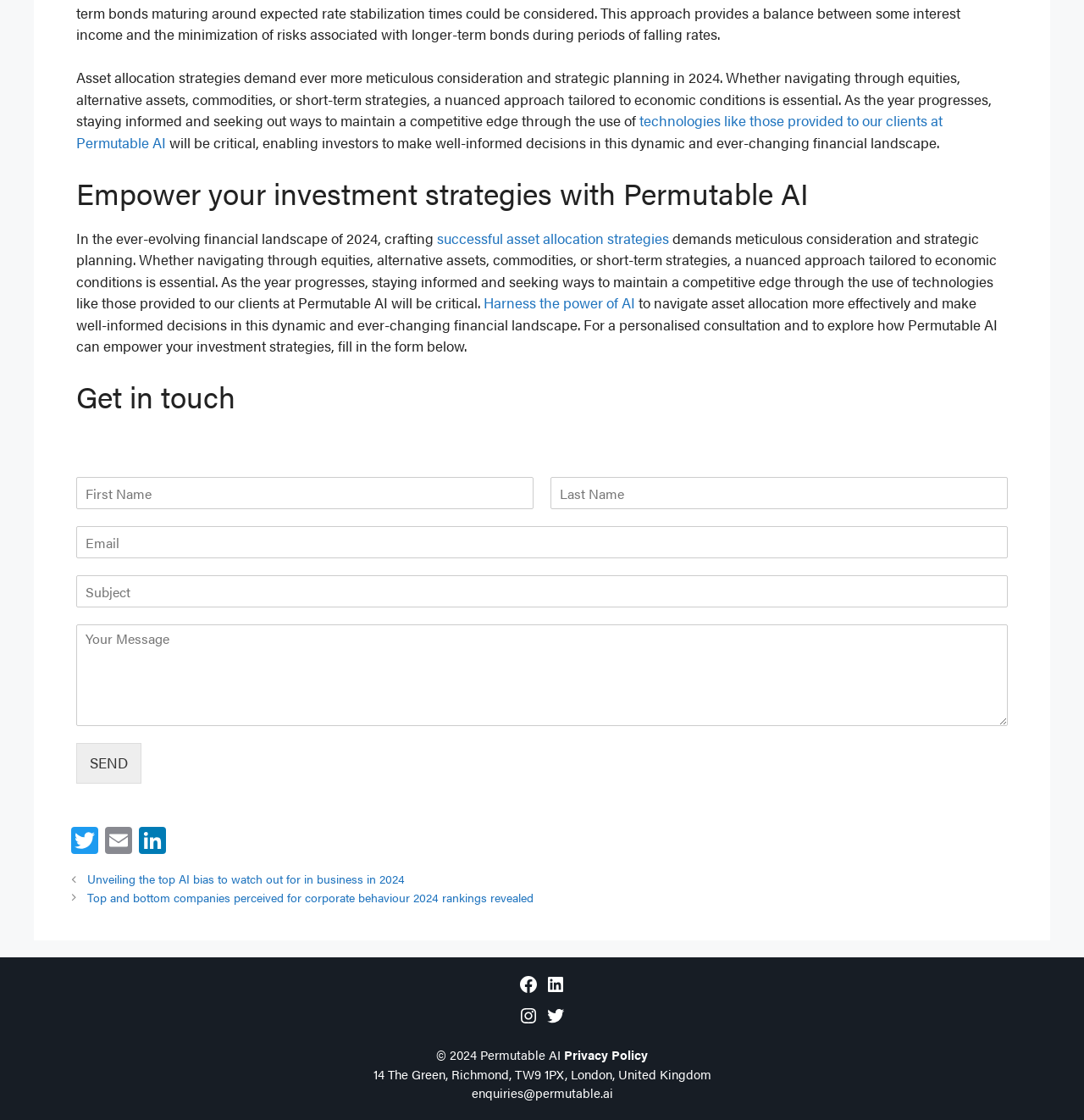Please predict the bounding box coordinates of the element's region where a click is necessary to complete the following instruction: "Click the 'Twitter' link". The coordinates should be represented by four float numbers between 0 and 1, i.e., [left, top, right, bottom].

[0.062, 0.738, 0.094, 0.765]